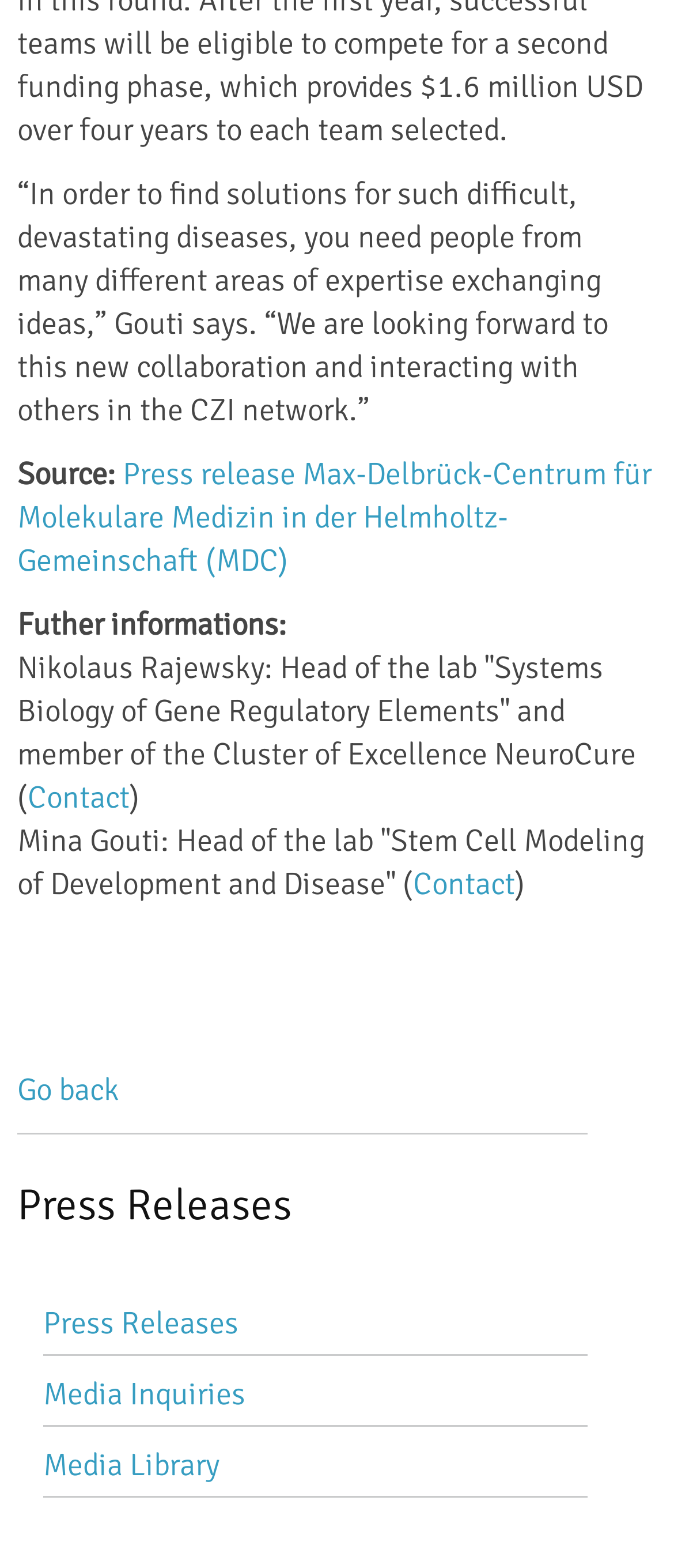What is the name of the lab headed by Mina Gouti?
We need a detailed and exhaustive answer to the question. Please elaborate.

I found this information by reading the text on the webpage, specifically the sentence that starts with 'Mina Gouti: Head of the lab...'.